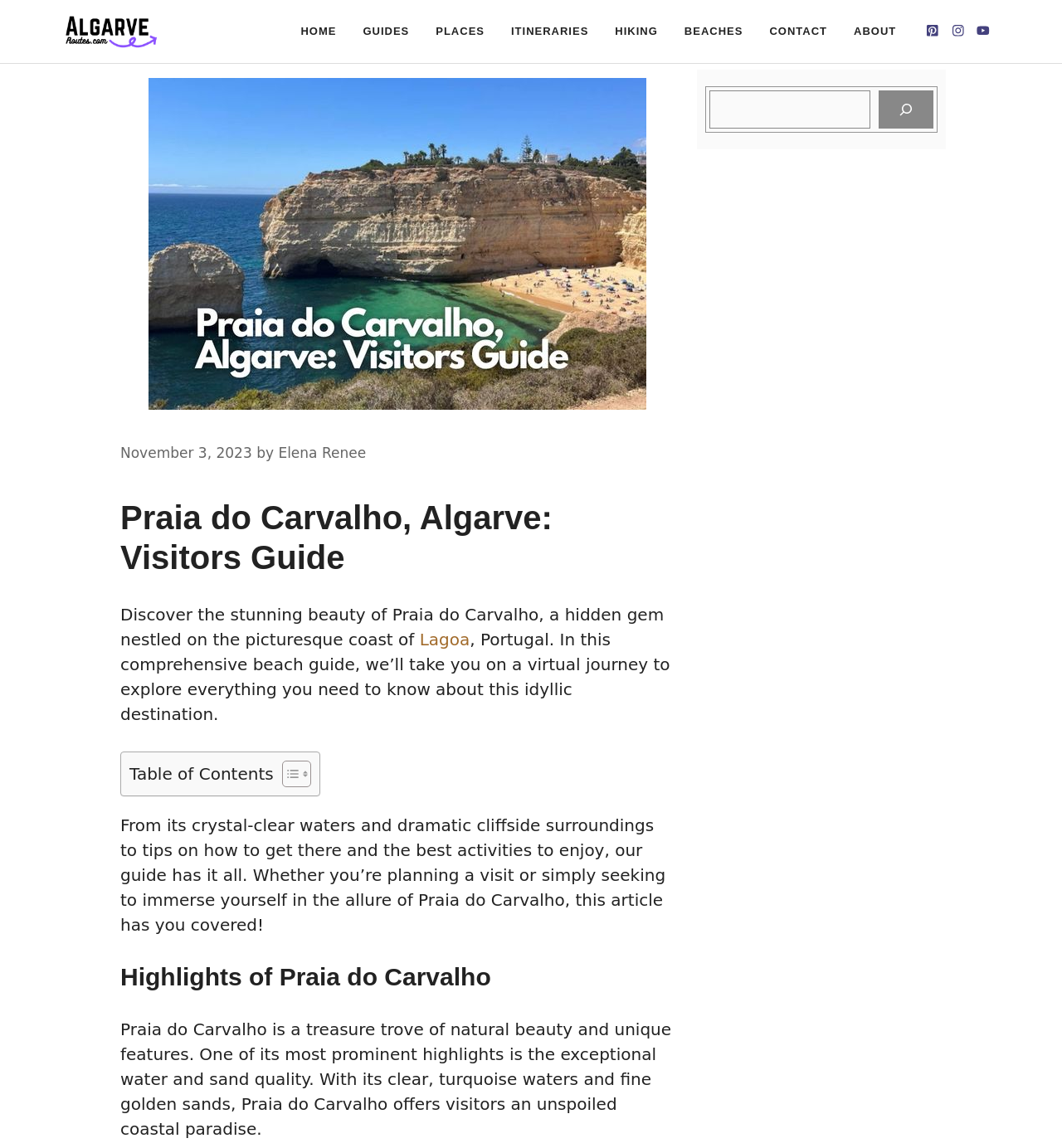Highlight the bounding box coordinates of the element that should be clicked to carry out the following instruction: "Click on the 'HOME' link". The coordinates must be given as four float numbers ranging from 0 to 1, i.e., [left, top, right, bottom].

[0.271, 0.006, 0.329, 0.049]